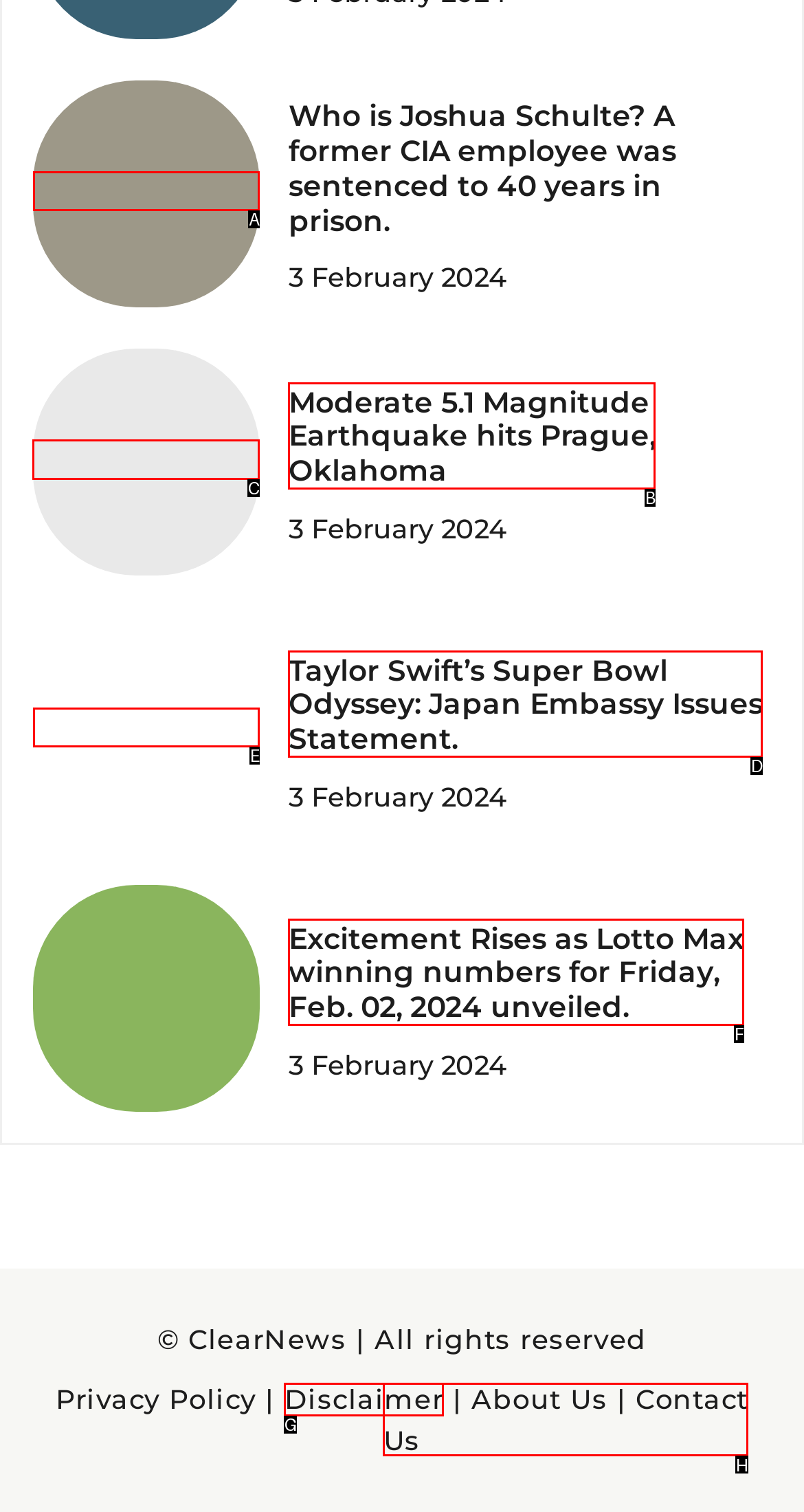Point out which UI element to click to complete this task: View news about Earthquake hits Prague
Answer with the letter corresponding to the right option from the available choices.

C